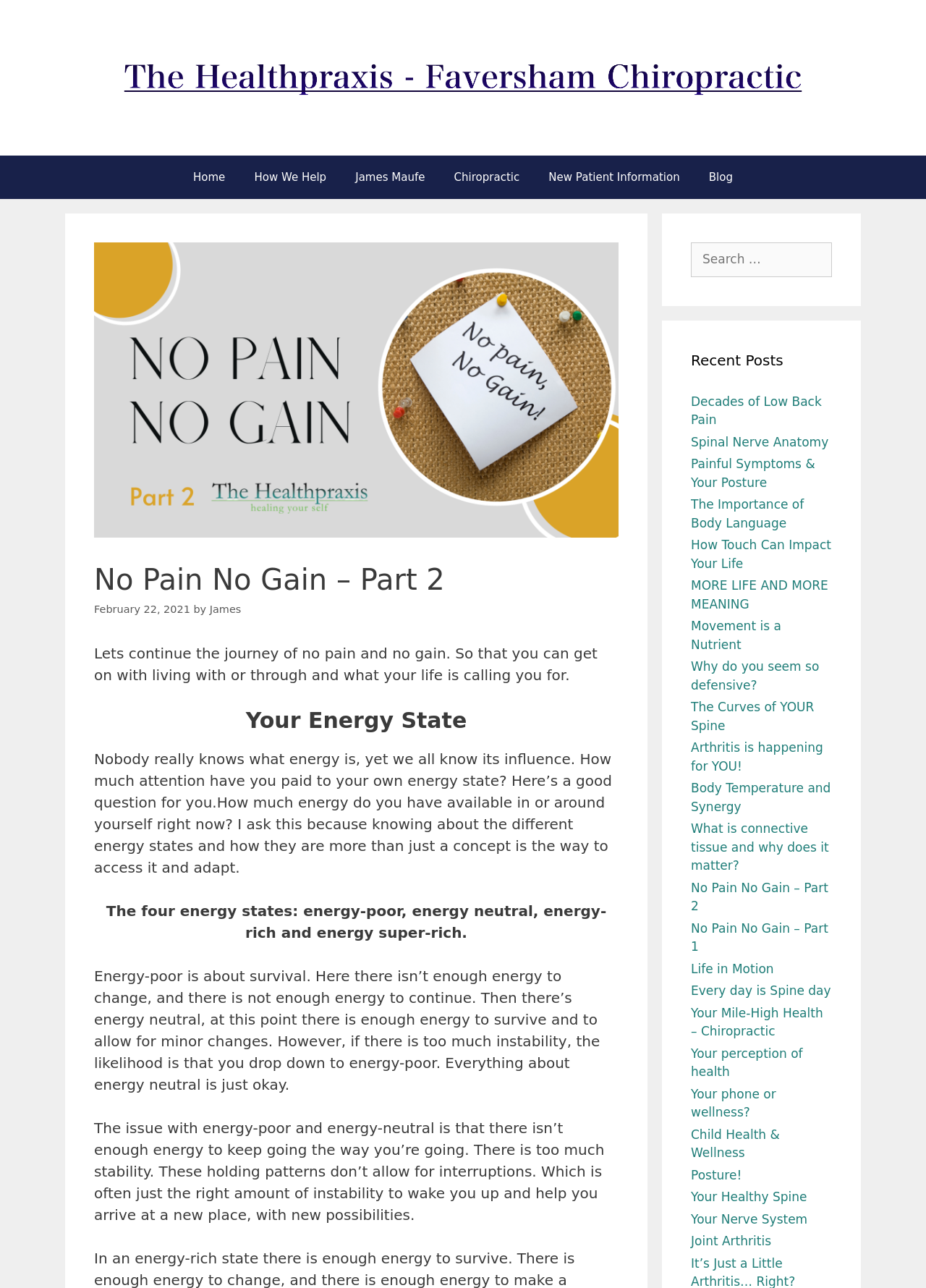Using the details in the image, give a detailed response to the question below:
How many links are in the 'Recent Posts' section?

I counted the number of link elements within the 'Recent Posts' section, which starts with the heading 'Recent Posts' and contains 20 links to different blog posts.